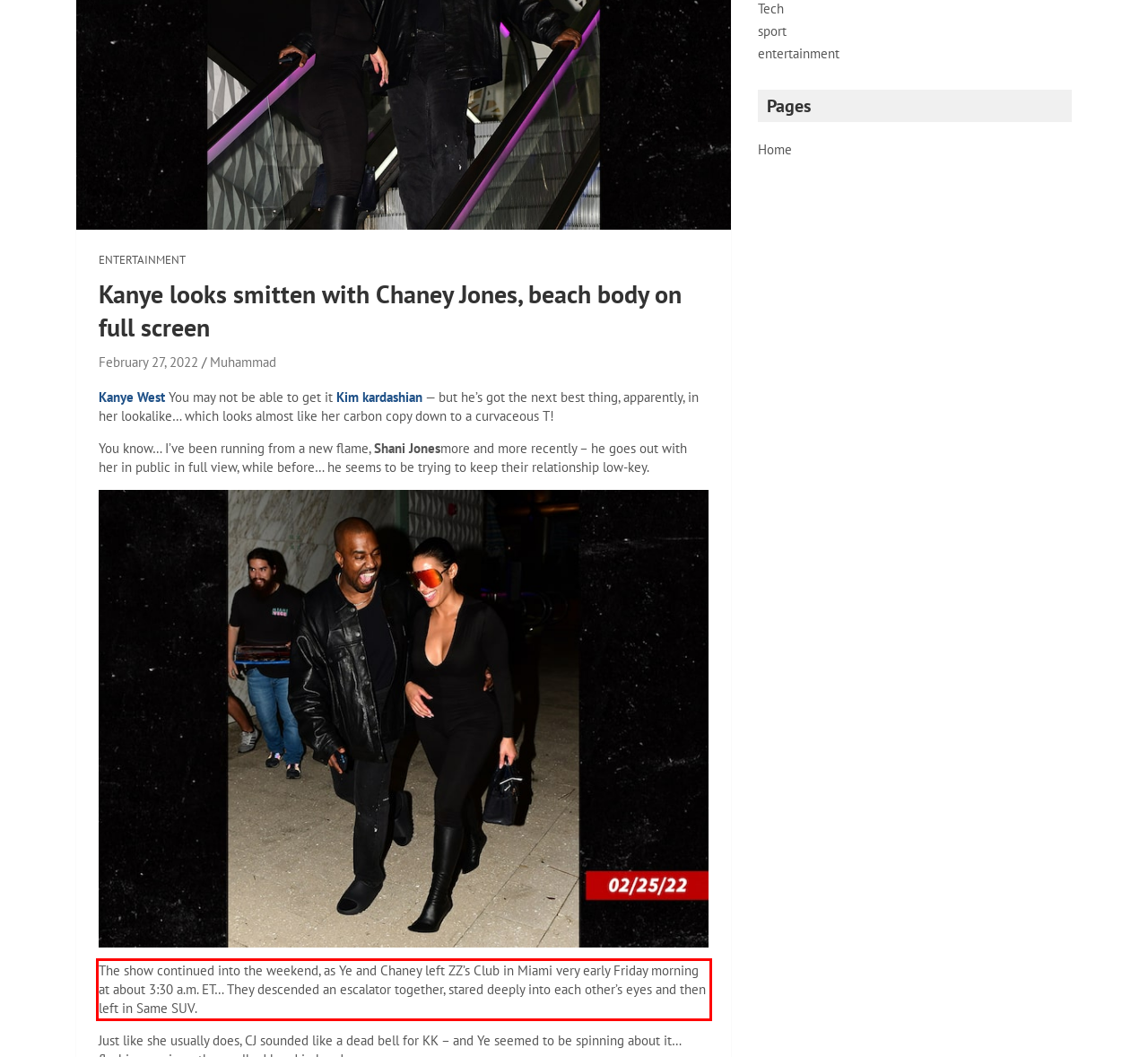You are given a screenshot with a red rectangle. Identify and extract the text within this red bounding box using OCR.

The show continued into the weekend, as Ye and Chaney left ZZ’s Club in Miami very early Friday morning at about 3:30 a.m. ET… They descended an escalator together, stared deeply into each other’s eyes and then left in Same SUV.